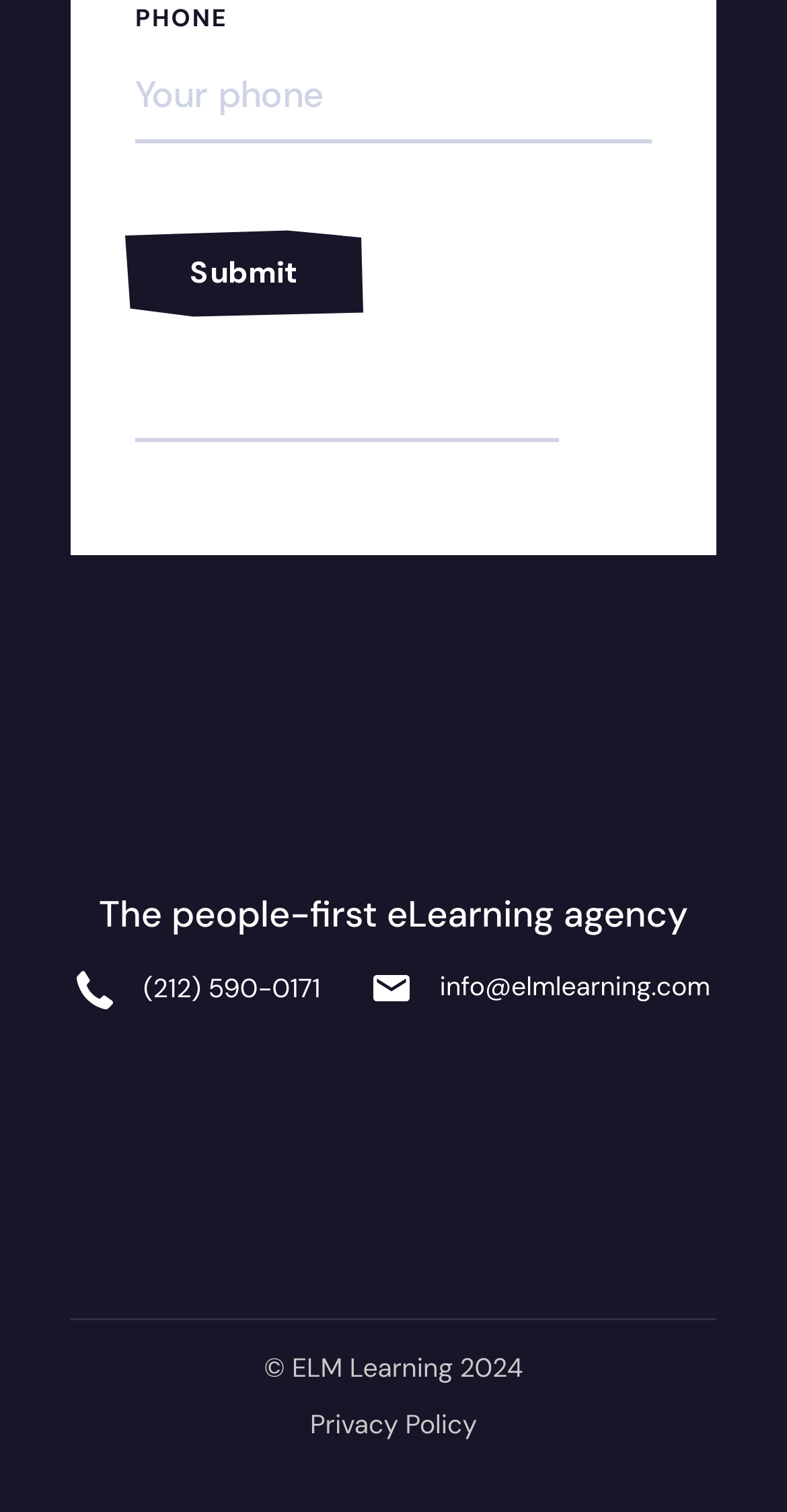Identify the bounding box coordinates of the element that should be clicked to fulfill this task: "Enter alternative". The coordinates should be provided as four float numbers between 0 and 1, i.e., [left, top, right, bottom].

[0.172, 0.223, 0.71, 0.283]